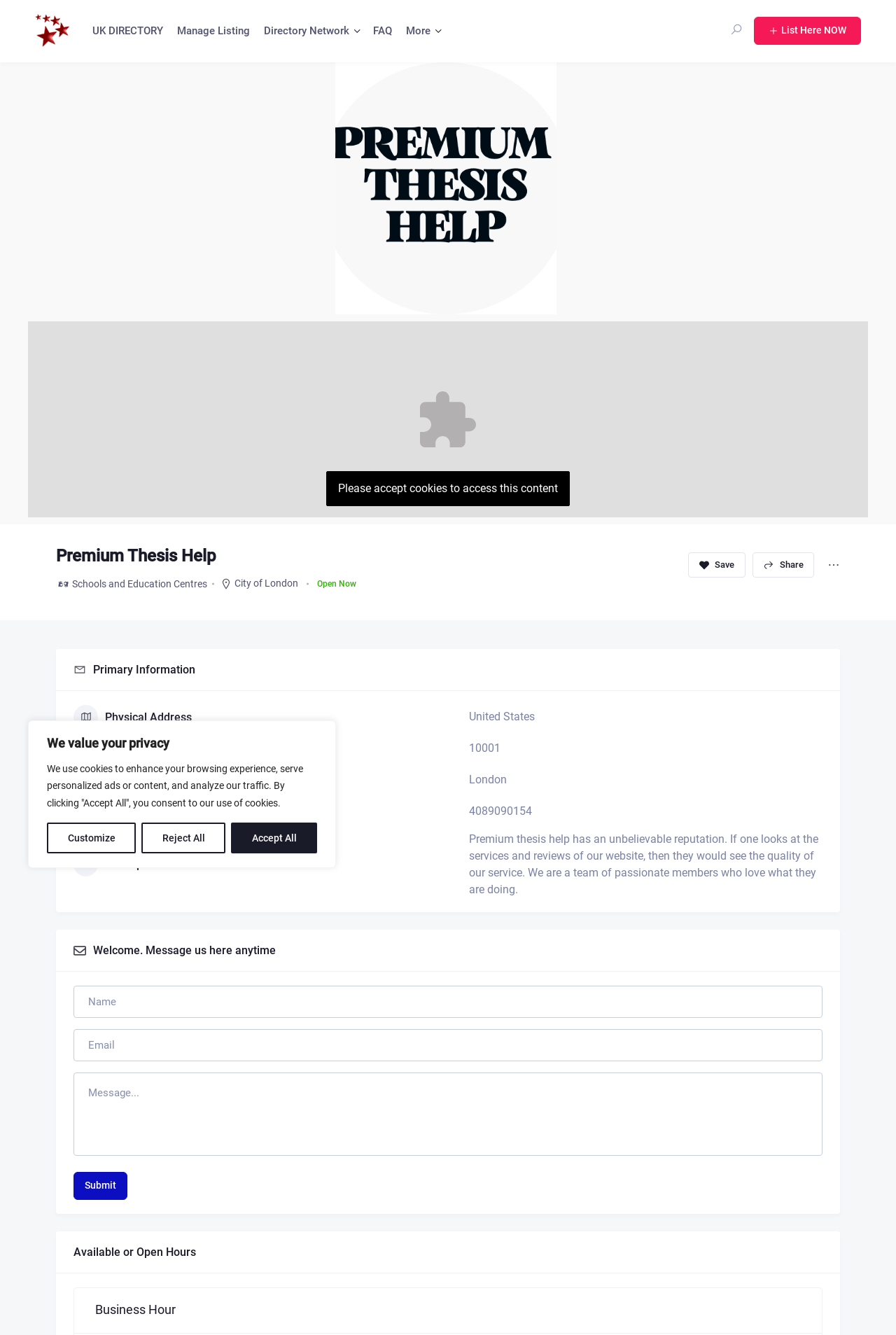Identify the bounding box coordinates for the UI element described as: "alt="Home Combo Star Logo"". The coordinates should be provided as four floats between 0 and 1: [left, top, right, bottom].

[0.039, 0.016, 0.078, 0.029]